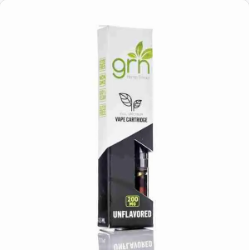What type of vaping experience does the product cater to?
Give a one-word or short-phrase answer derived from the screenshot.

Pure, unaltered